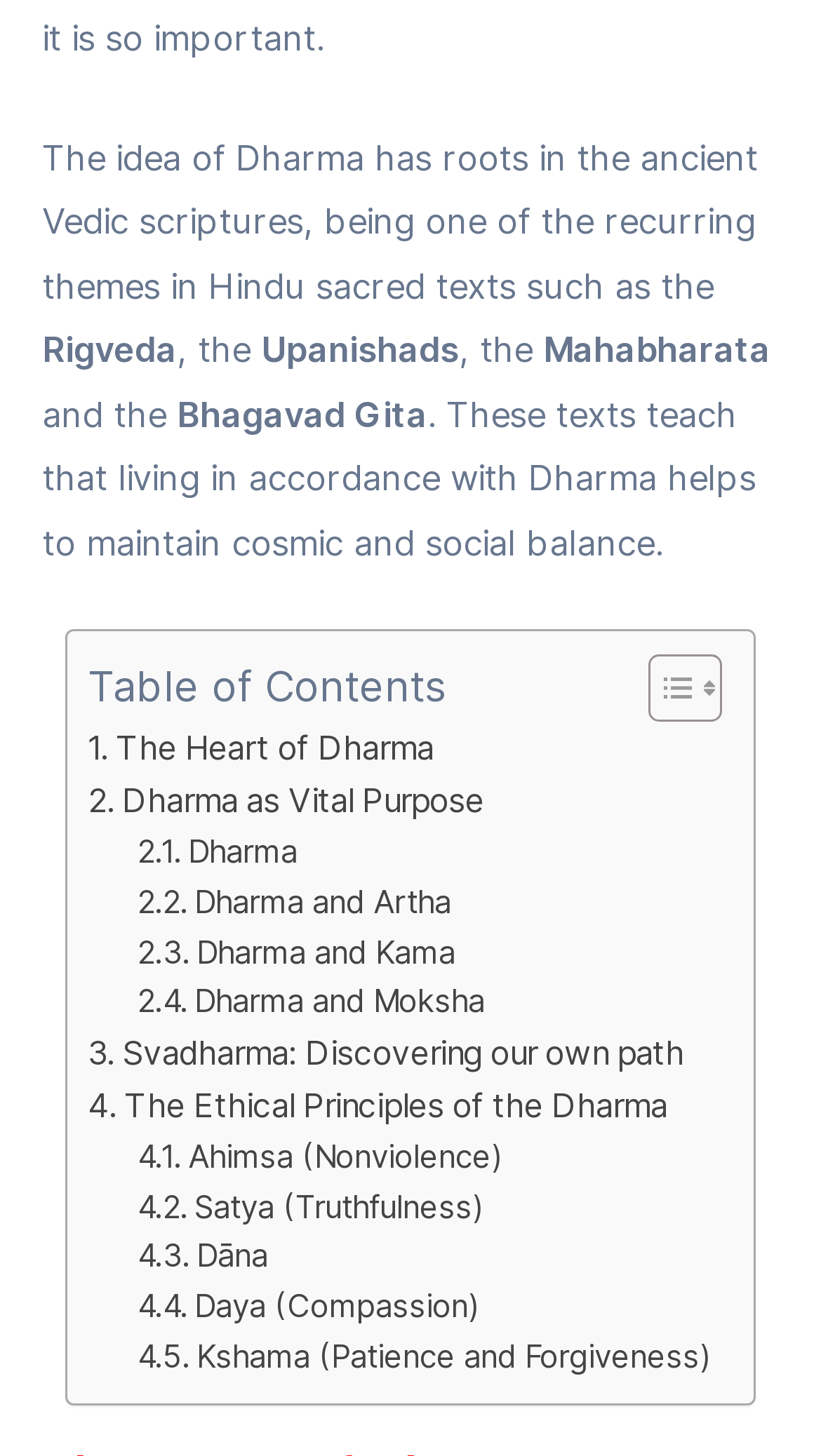Use the information in the screenshot to answer the question comprehensively: How many links are present in the Table of Contents section?

The Table of Contents section has links to different topics, including 'The Heart of Dharma', 'Dharma as Vital Purpose', and others. Counting these links, we find that there are 9 links present in the Table of Contents section.